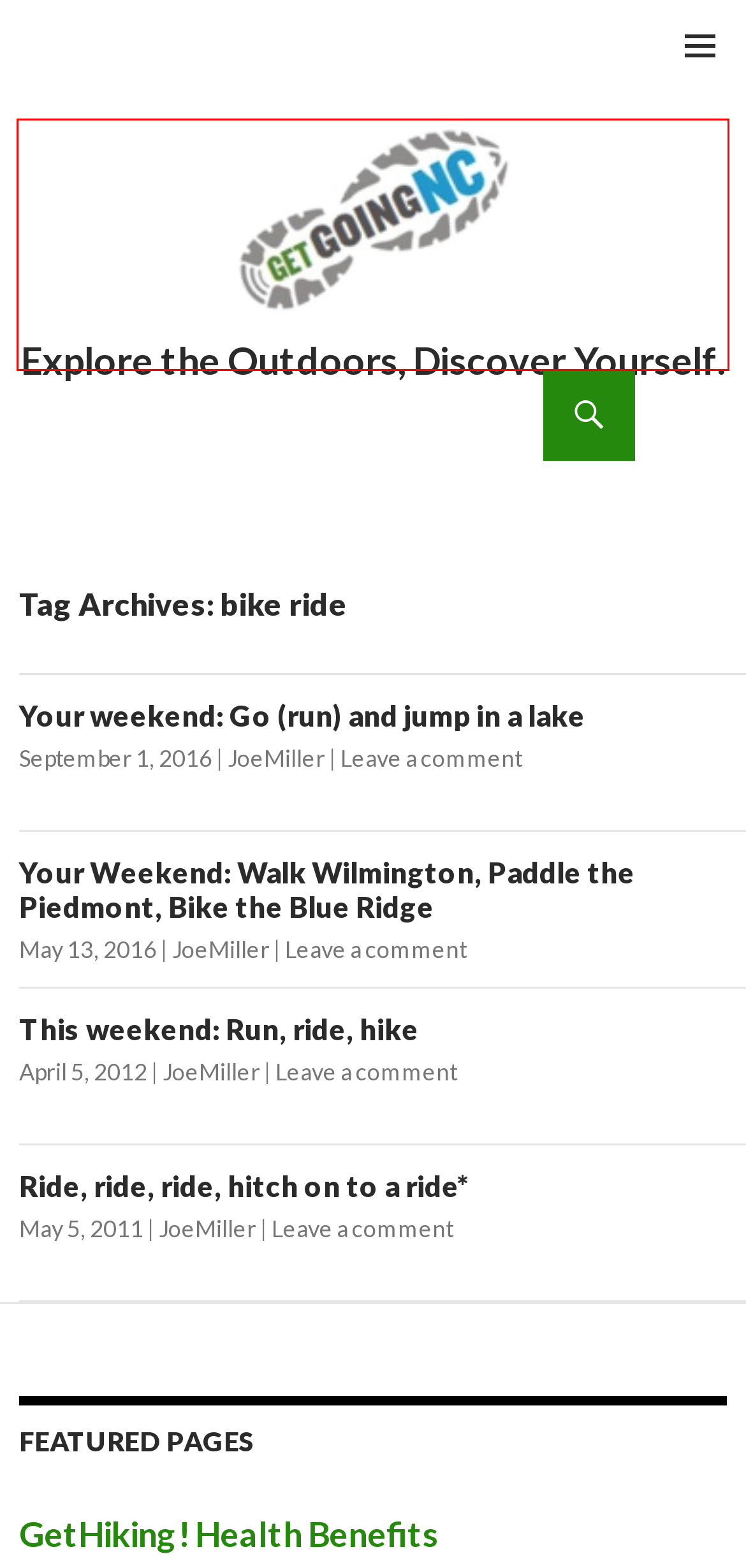Review the screenshot of a webpage which includes a red bounding box around an element. Select the description that best fits the new webpage once the element in the bounding box is clicked. Here are the candidates:
A. This weekend: Run, ride, hike - GetGoing NC!
B. GetHiking! Meetup programs - GetGoing NC!
C. Your weekend: Go (run) and jump in a lake - GetGoing NC!
D. GetHiking! Health Benefits - GetGoing NC!
E. Ride, ride, ride, hitch on to a ride* - GetGoing NC!
F. What's our obligation to our fellow hikers? - GetGoing NC!
G. Explore the outdoors, discover yourself. - Get Going NC!
H. Your Weekend: Walk Wilmington, Paddle the Piedmont, Bike the Blue Ridge - GetGoing NC!

G